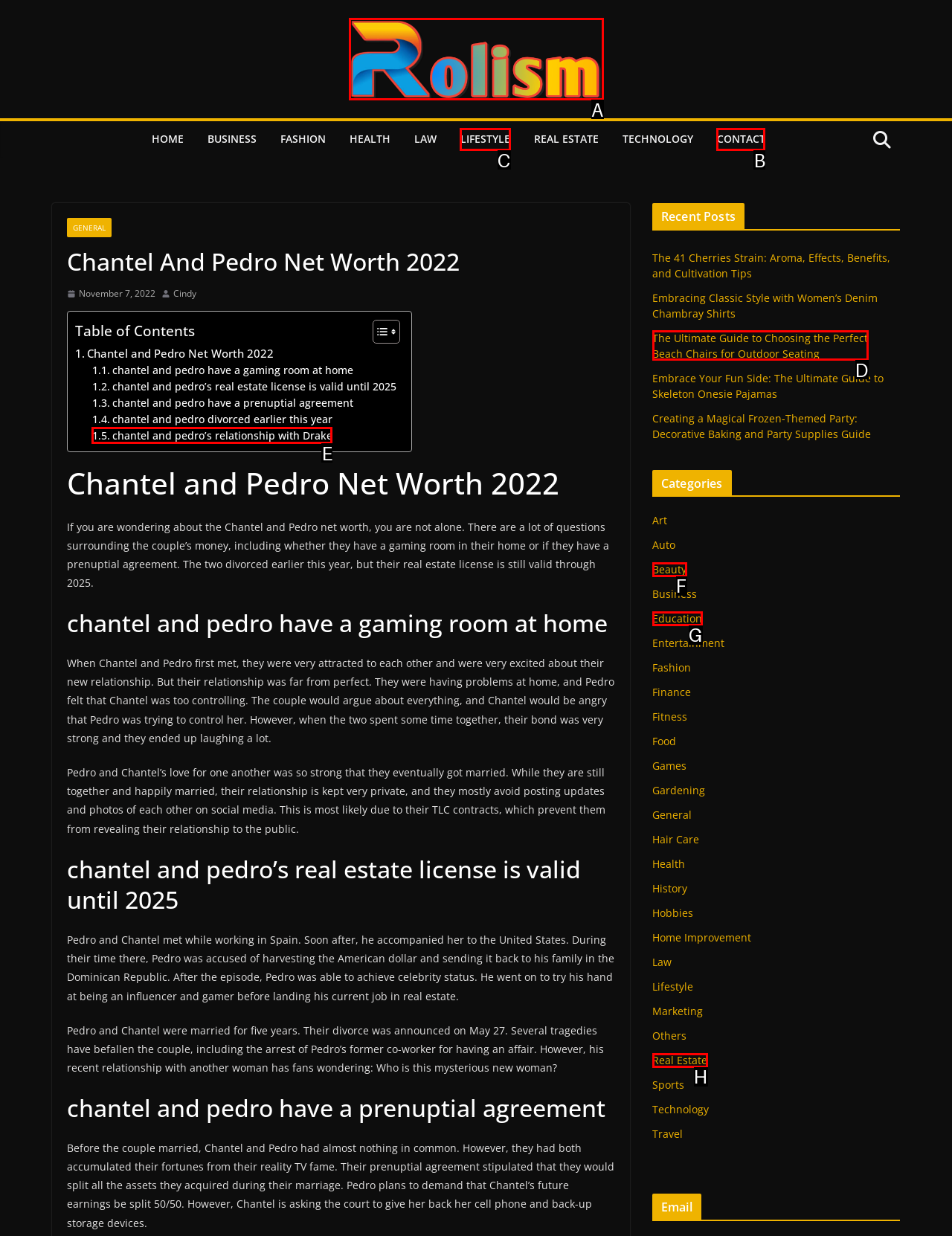Given the task: Select the 'LIFESTYLE' category, tell me which HTML element to click on.
Answer with the letter of the correct option from the given choices.

C